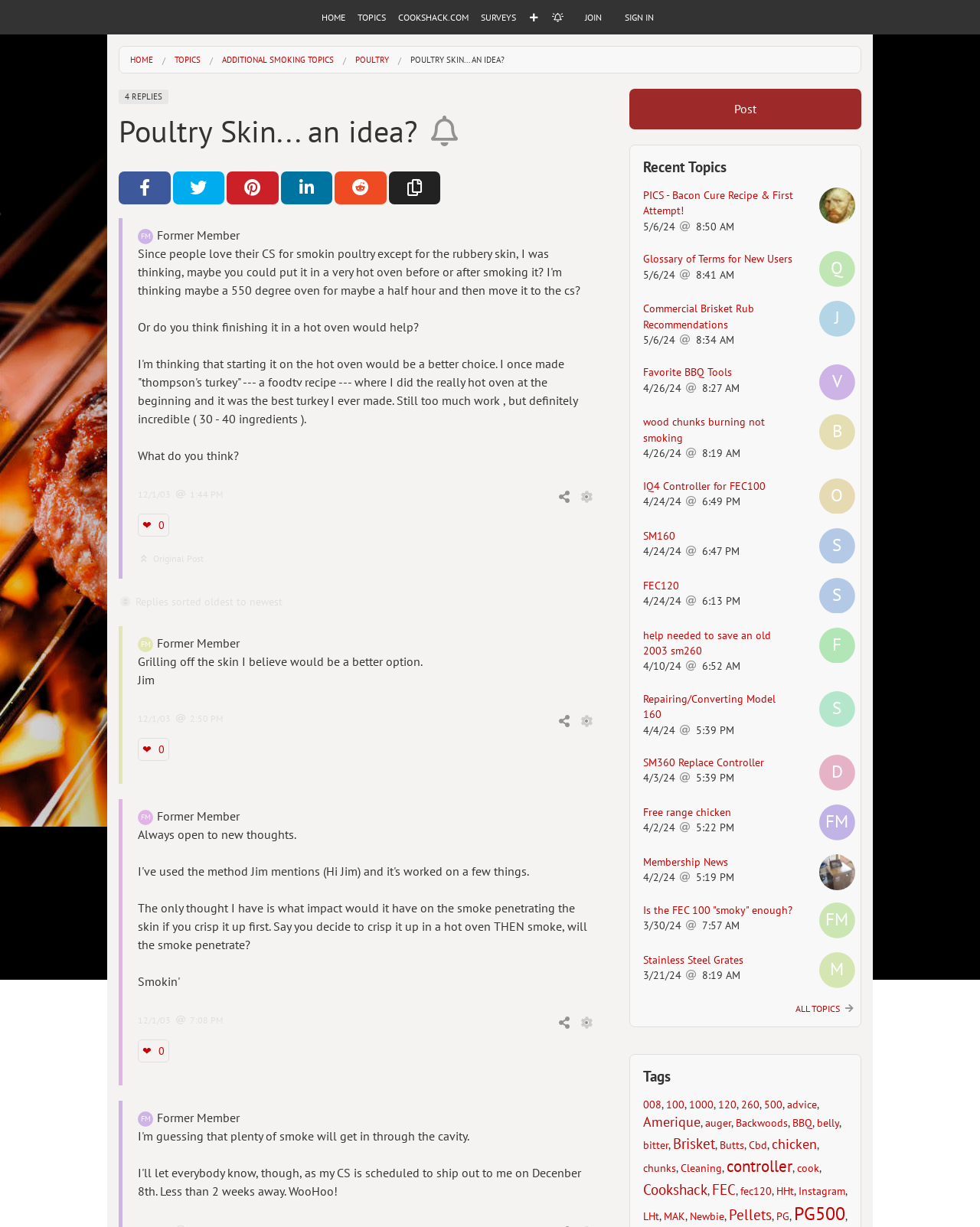What is the name of the website?
Please provide a single word or phrase as the answer based on the screenshot.

Cookshack